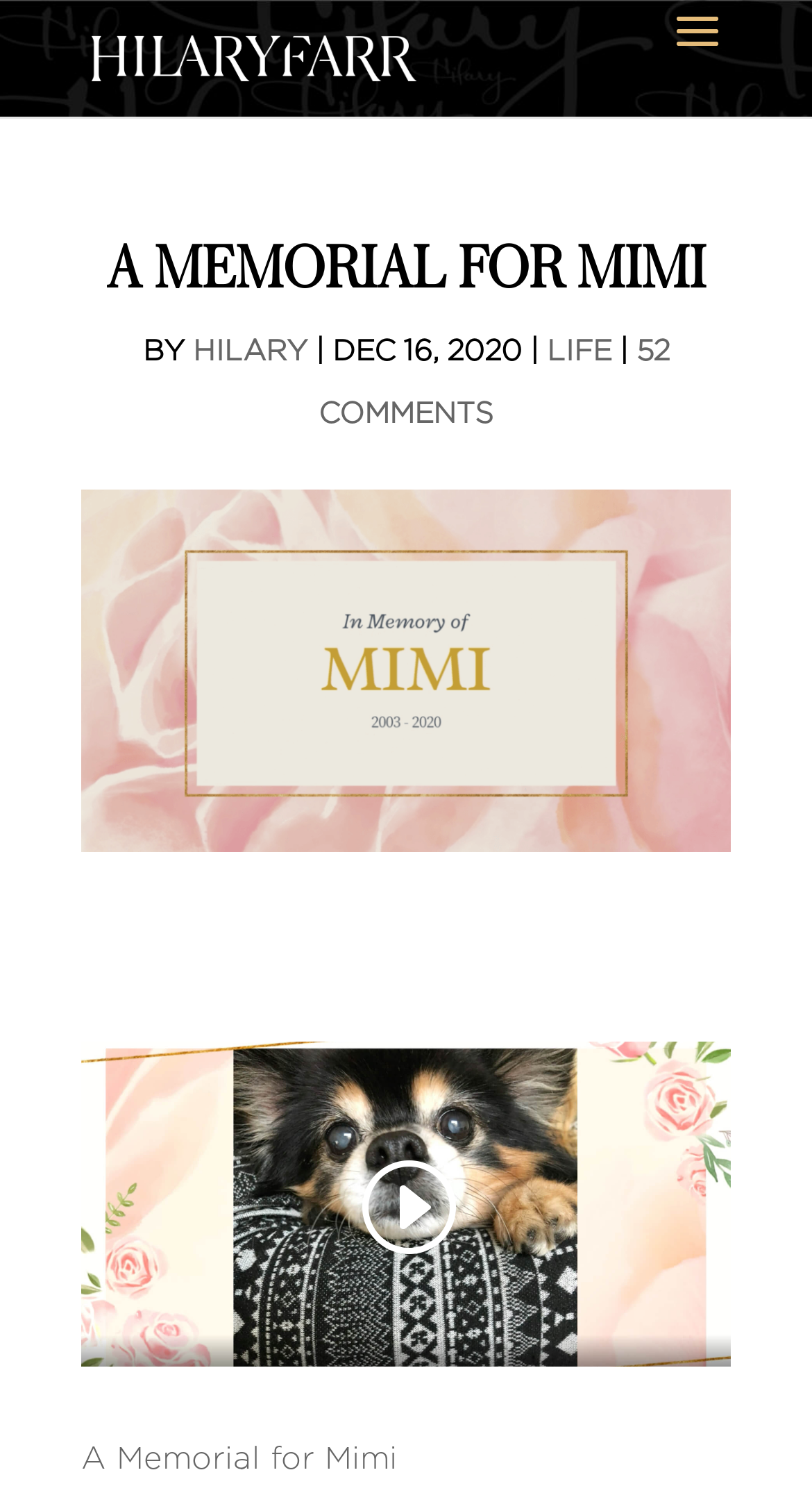Examine the image and give a thorough answer to the following question:
Who is the author of the memorial?

The author of the memorial can be determined by looking at the link 'Hilary Farr' at the top of the page, which suggests that Hilary Farr is the creator of the memorial. Additionally, the text 'BY HILARY' further confirms this.